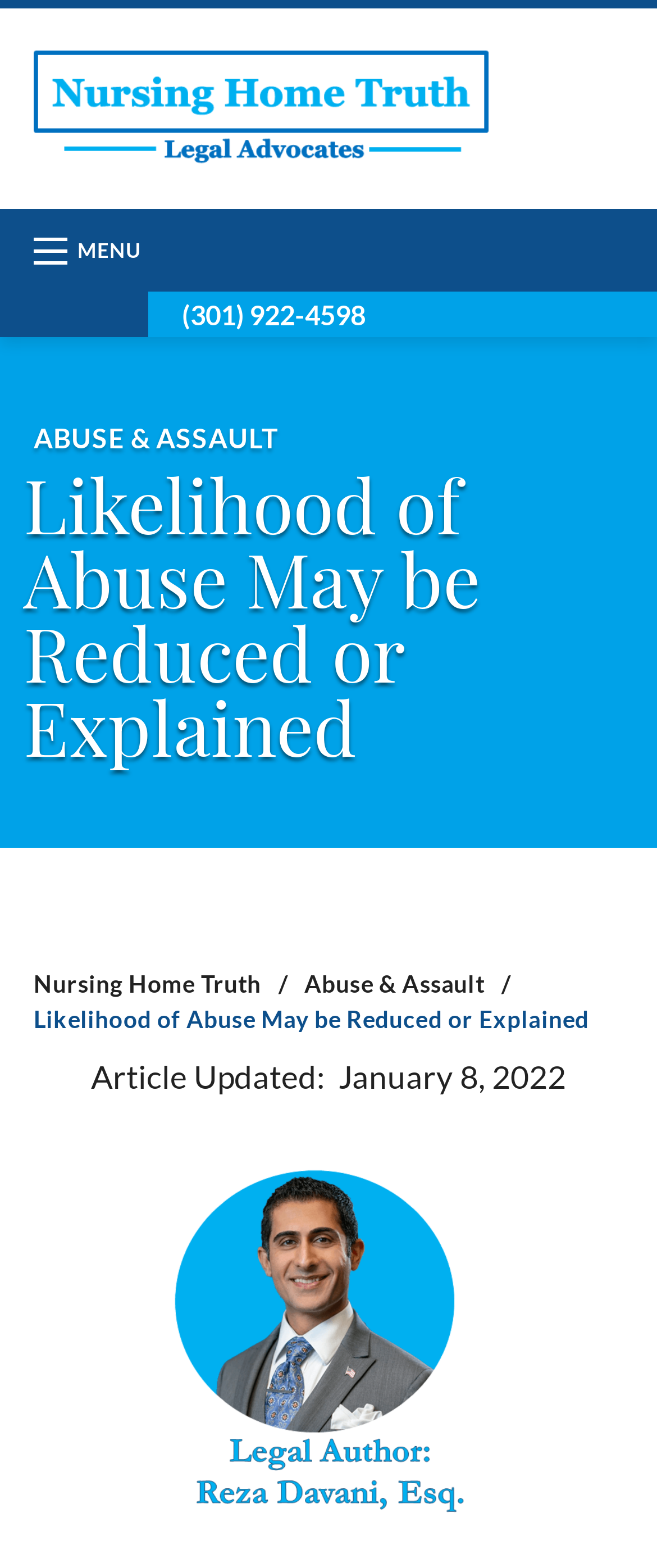Indicate the bounding box coordinates of the element that needs to be clicked to satisfy the following instruction: "Contact the Austrian Centre for Country of Origin and Asylum Research and Documentation". The coordinates should be four float numbers between 0 and 1, i.e., [left, top, right, bottom].

None